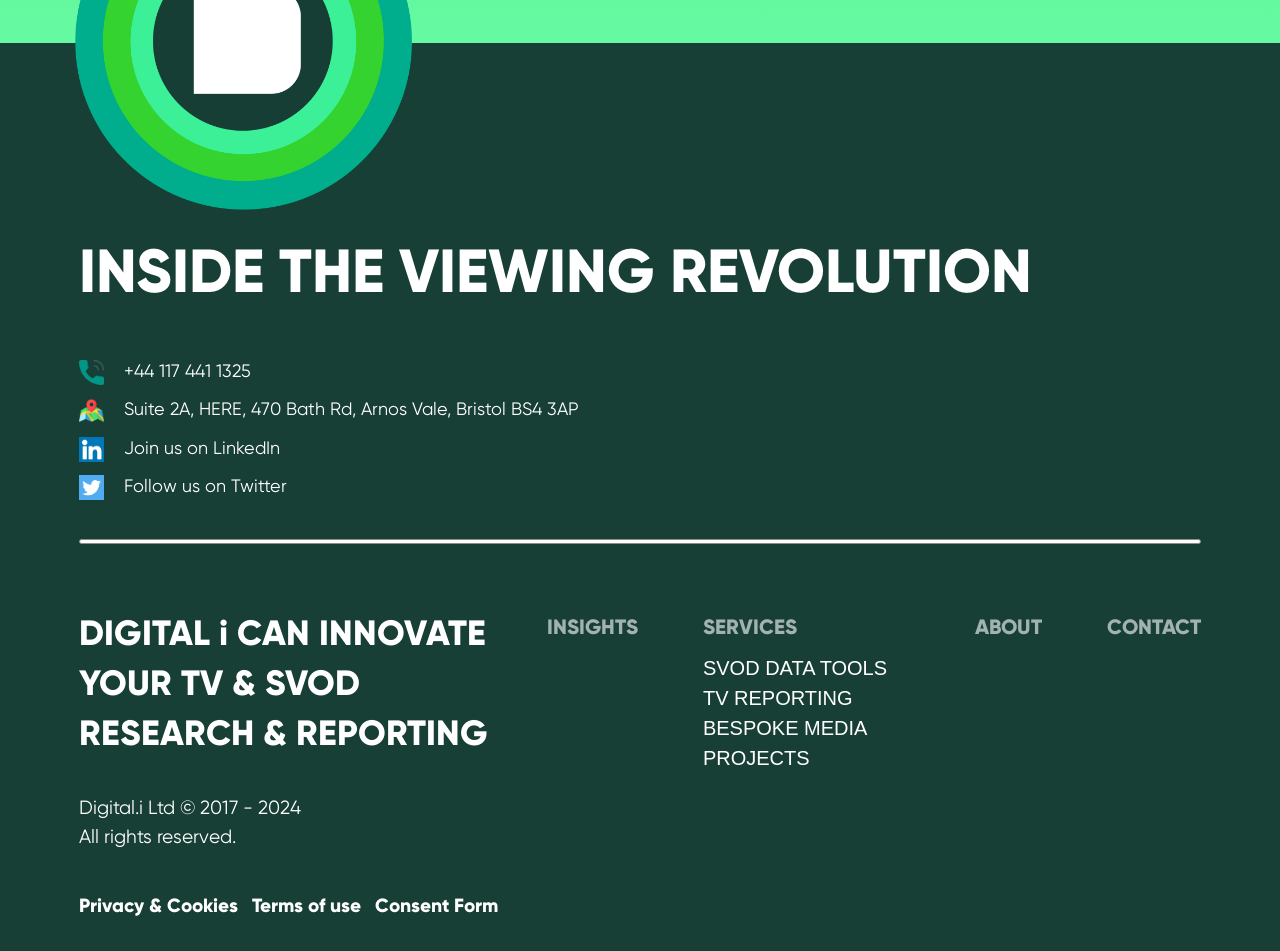Respond with a single word or phrase:
What is the location of the company?

Suite 2A, HERE, 470 Bath Rd, Arnos Vale, Bristol BS4 3AP